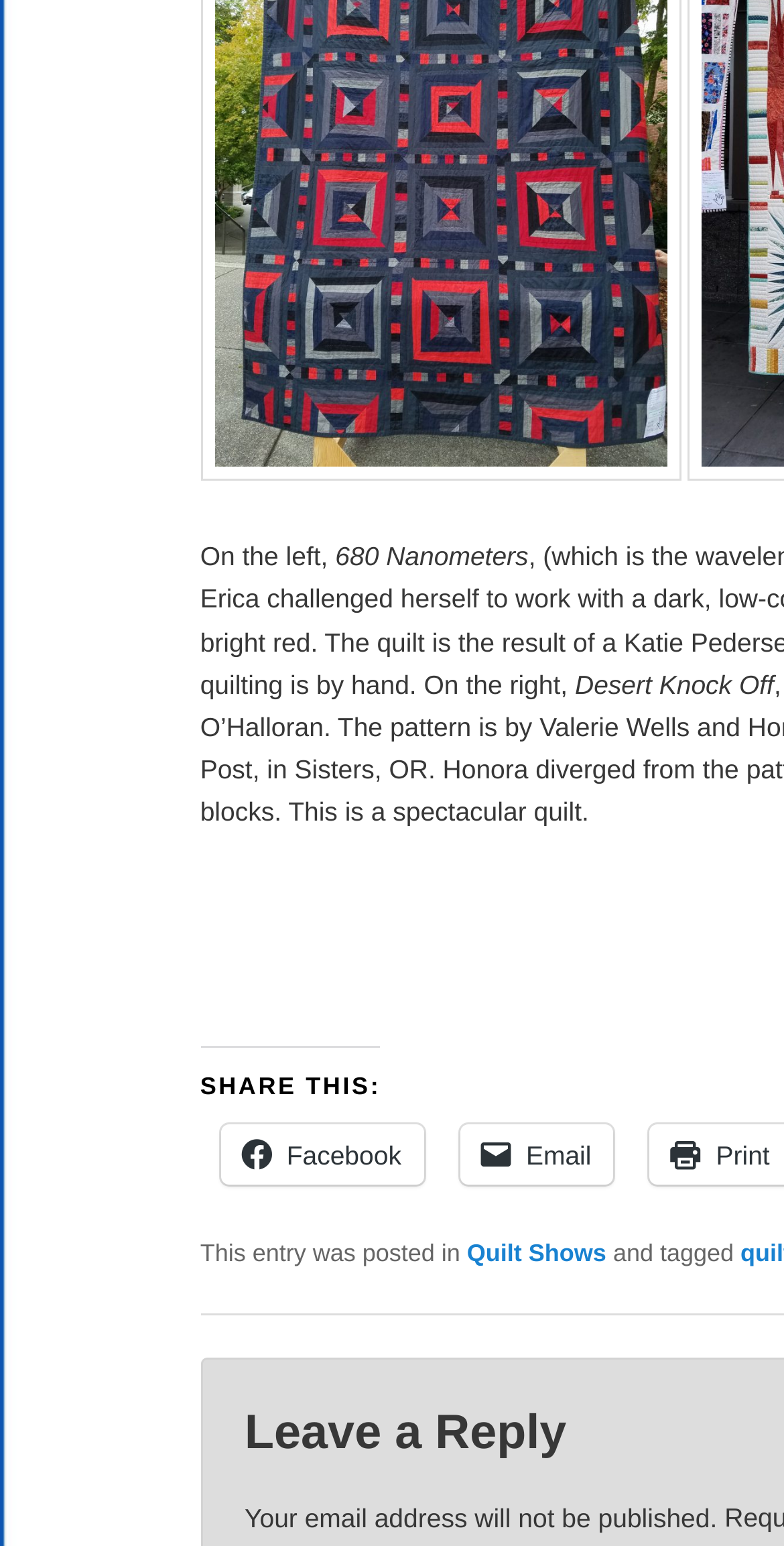What is the name of the quilt show?
From the image, respond with a single word or phrase.

Desert Knock Off